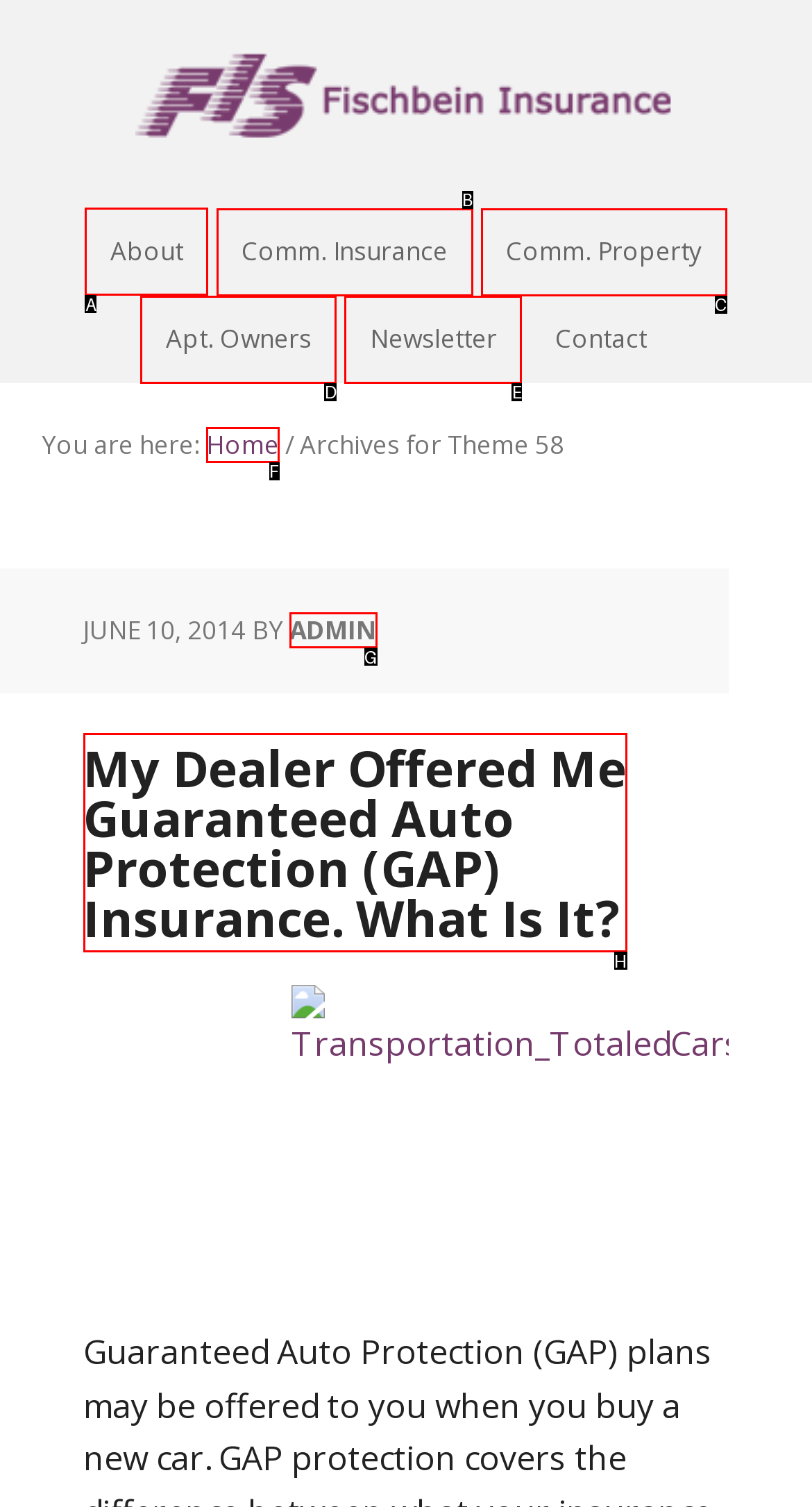Select the HTML element that needs to be clicked to carry out the task: go to About
Provide the letter of the correct option.

A